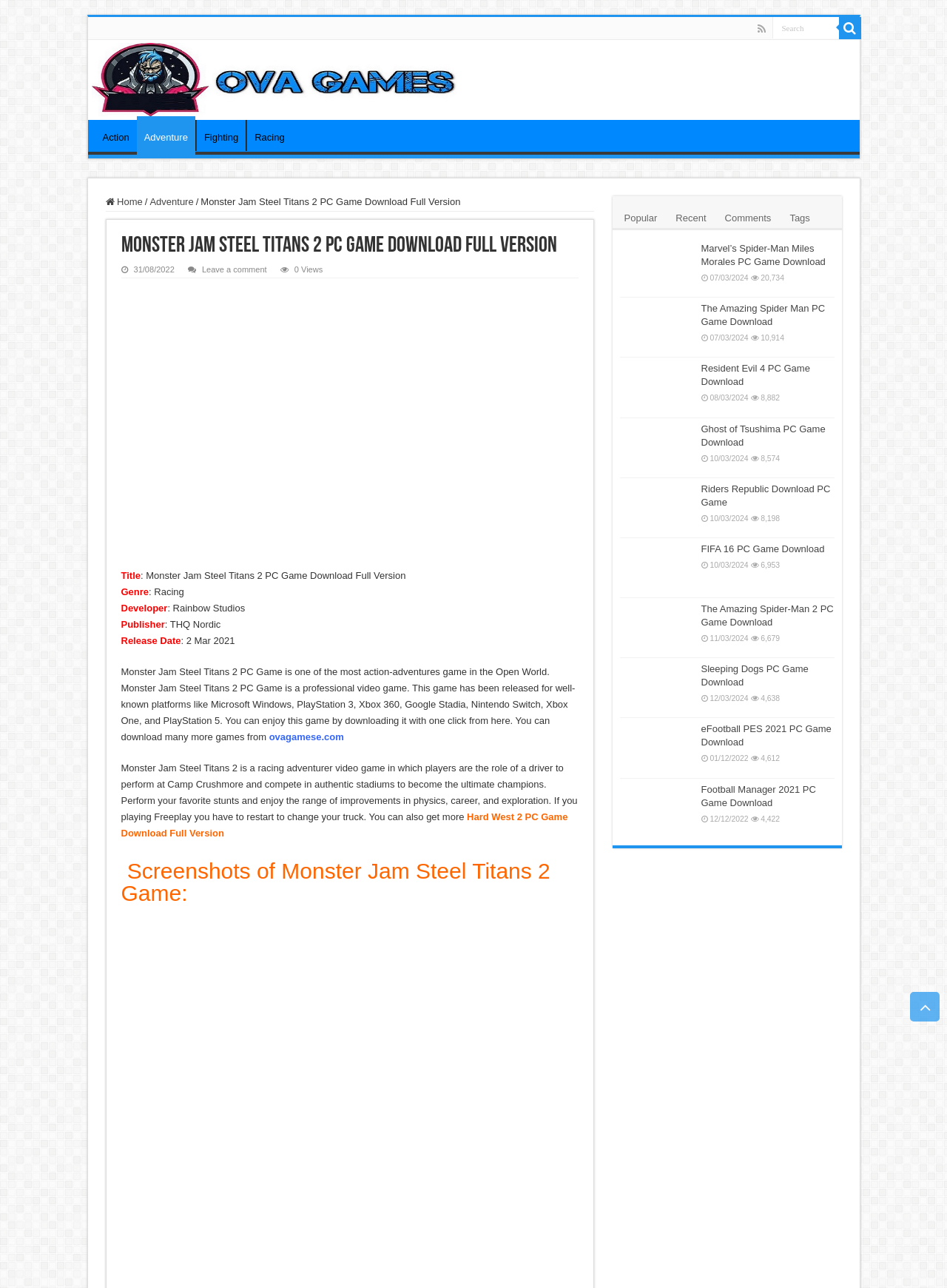Answer the question using only one word or a concise phrase: What is the genre of the game?

Racing